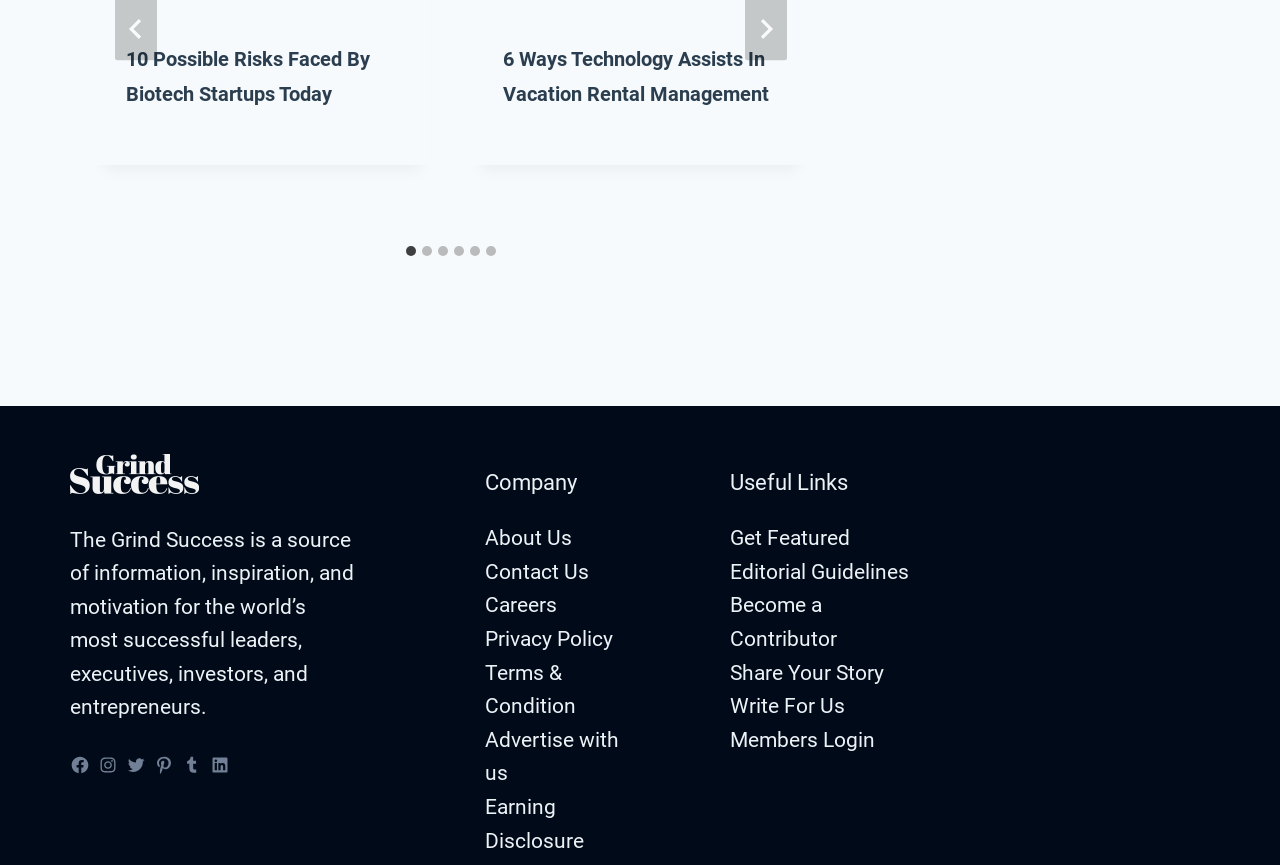Find the bounding box coordinates for the element that must be clicked to complete the instruction: "Visit Grind Success on Facebook". The coordinates should be four float numbers between 0 and 1, indicated as [left, top, right, bottom].

[0.055, 0.873, 0.07, 0.896]